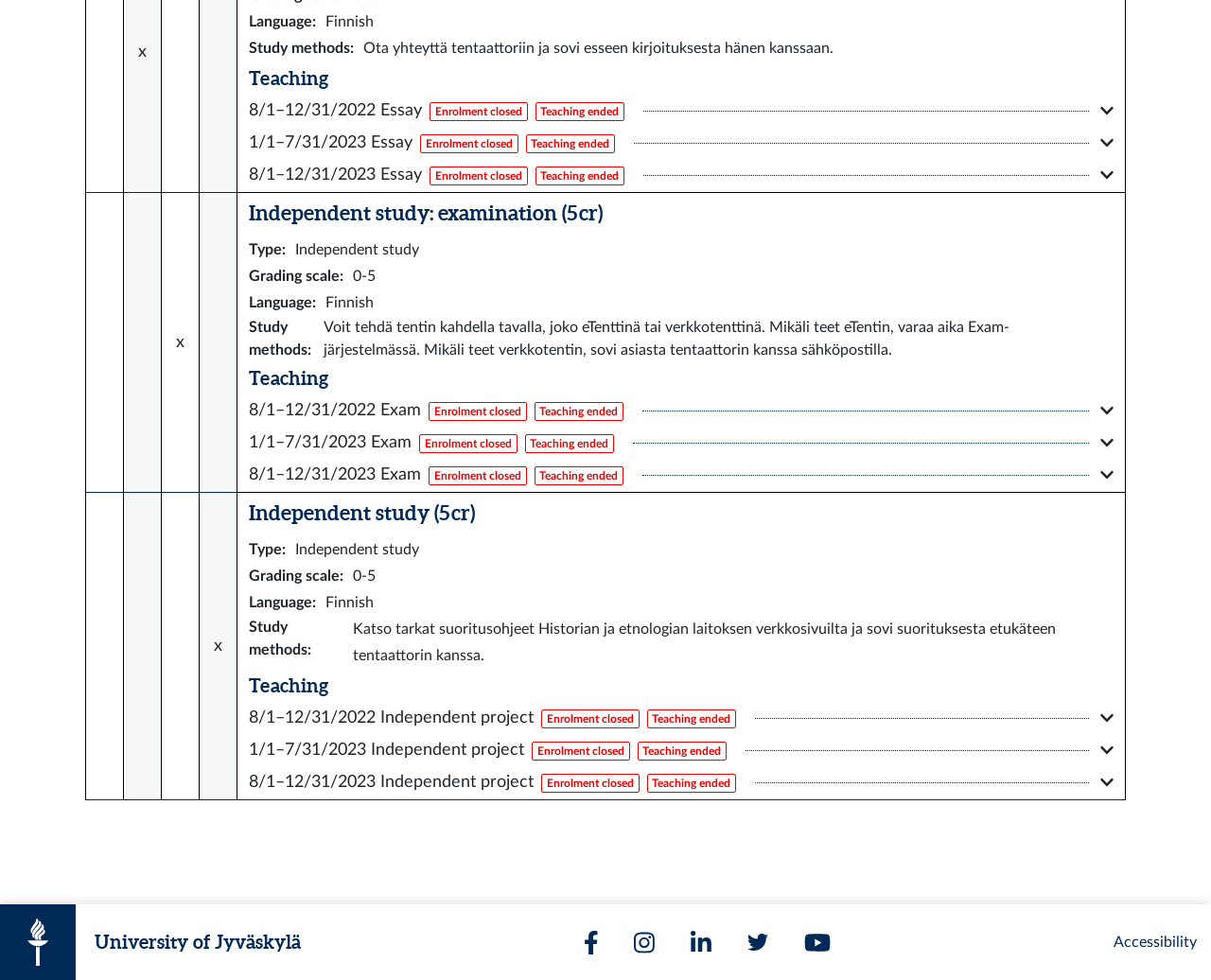What is the grading scale for the independent study?
Utilize the information in the image to give a detailed answer to the question.

I found the grading scale information under the 'Independent study' section, which states 'Grading scale: 0-5'. This suggests that the grading scale for the independent study is from 0 to 5.